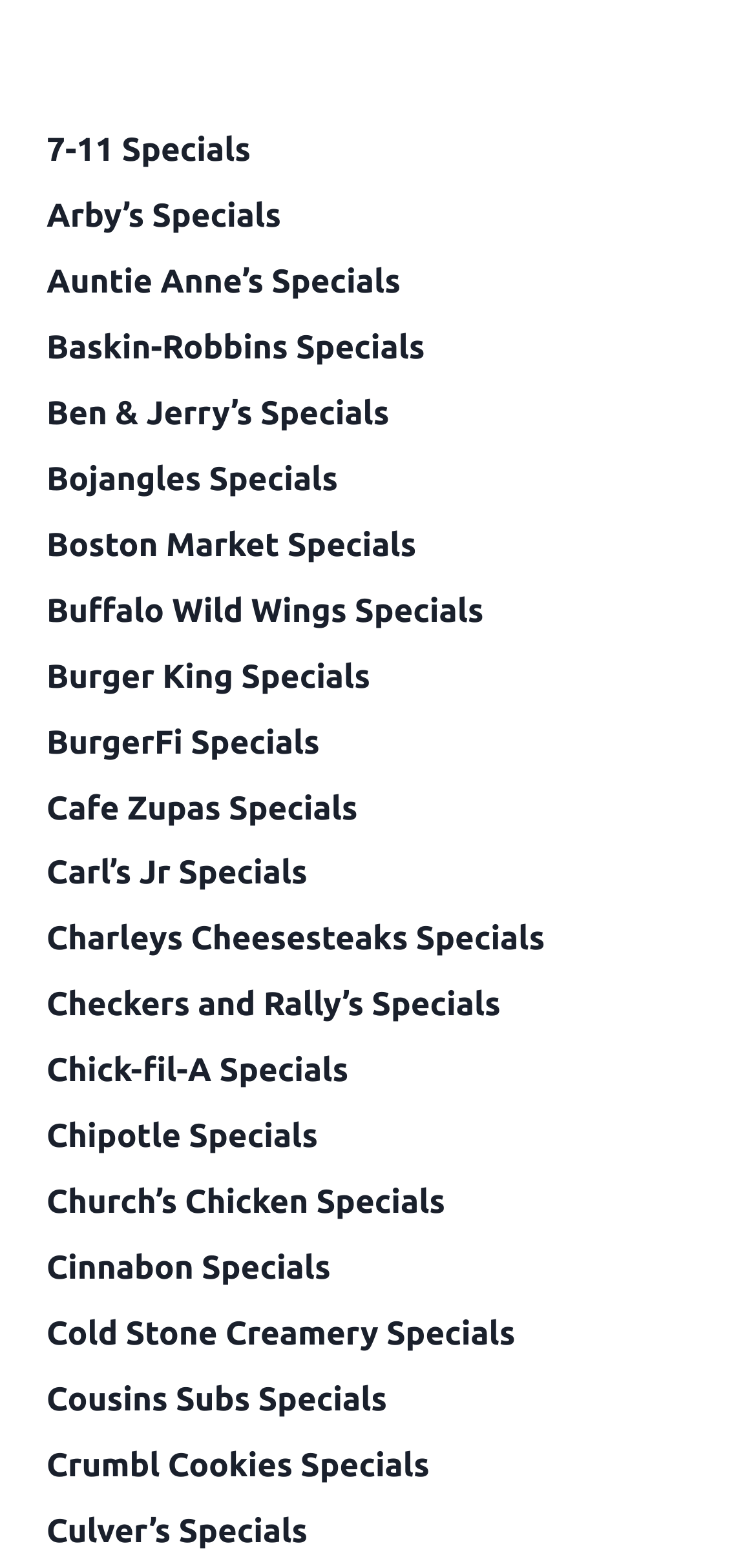Please provide a detailed answer to the question below by examining the image:
Are there any dessert shops listed on this webpage?

Yes, there are dessert shops listed on this webpage, such as Baskin-Robbins, Cold Stone Creamery, and Cinnabon, which offer ice cream and other sweet treats.